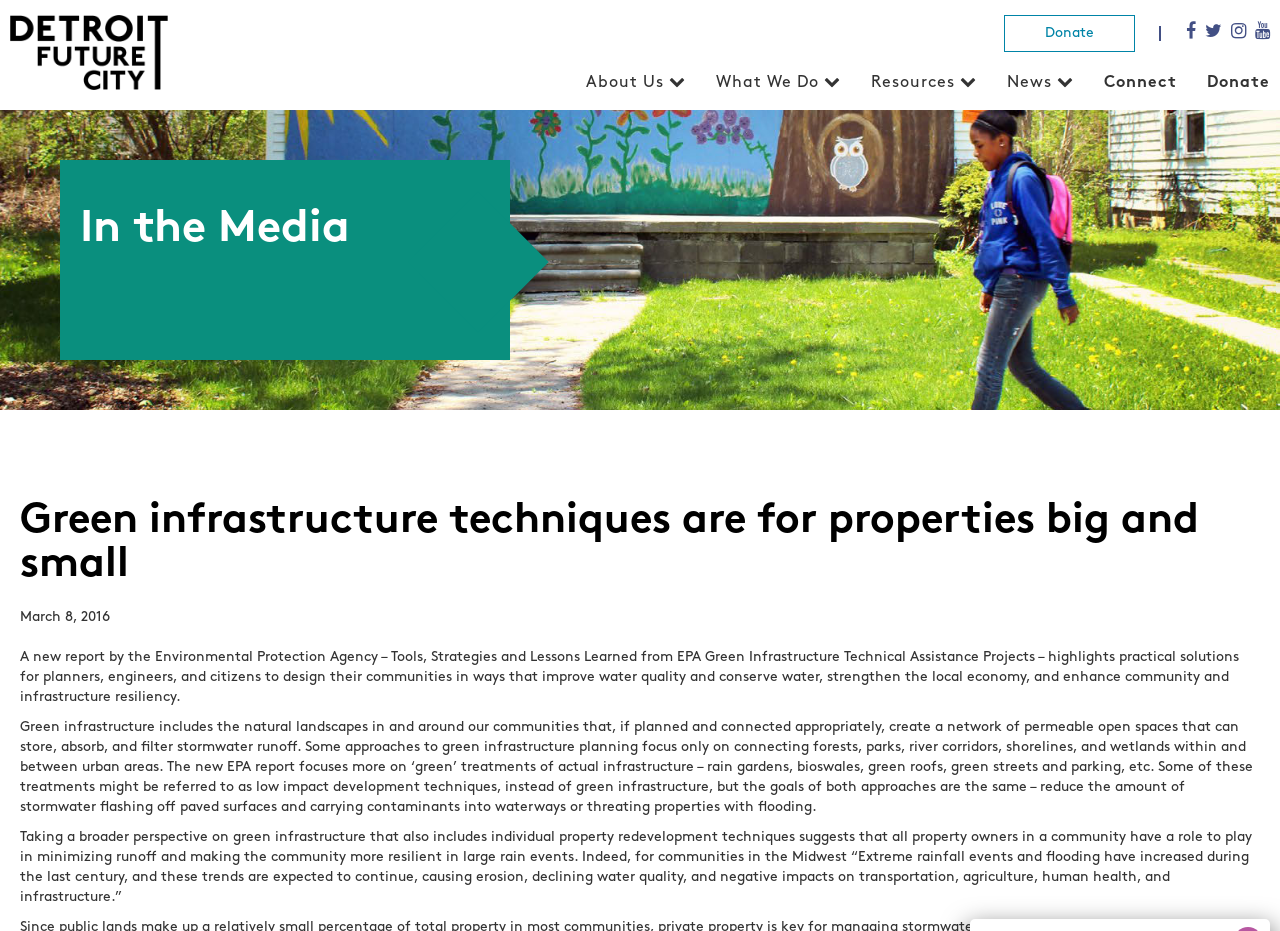What is the topic of the webpage?
Please describe in detail the information shown in the image to answer the question.

Based on the webpage content, especially the heading 'Green infrastructure techniques are for properties big and small' and the text describing green infrastructure, it is clear that the topic of the webpage is green infrastructure.